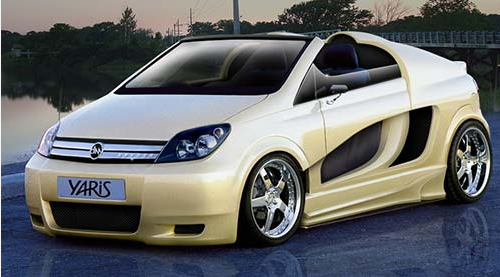Explain the image with as much detail as possible.

The image showcases a modified Toyota Yaris, presented in a striking pale yellow color. The car exhibits a sleek and sporty design with custom bodywork that highlights its unique contours. It features a distinctive open-top style, emphasizing an adventurous and playful aesthetic. The Yaris is equipped with eye-catching chrome wheels, adding to its sporty appeal. In the backdrop, a serene body of water and greenery can be seen, suggesting a relaxed and picturesque environment that complements the car's fun vibe. This image is likely associated with a discussion on unconventional advertising strategies, as suggested by the accompanying text regarding the creative and sometimes quirky marketing campaigns involving the Yaris.